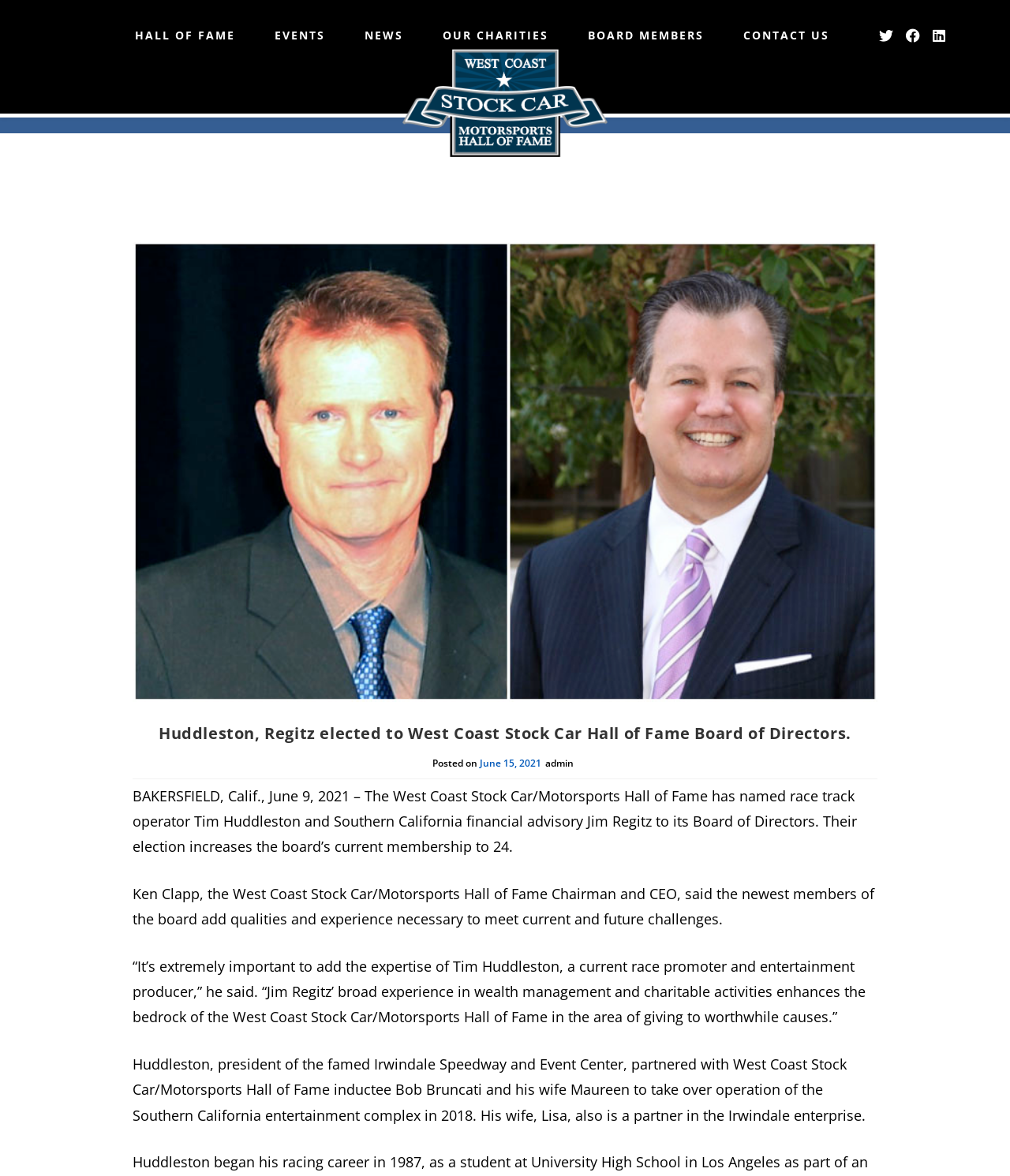What is the name of the speedway operated by Tim Huddleston?
Answer the question using a single word or phrase, according to the image.

Irwindale Speedway